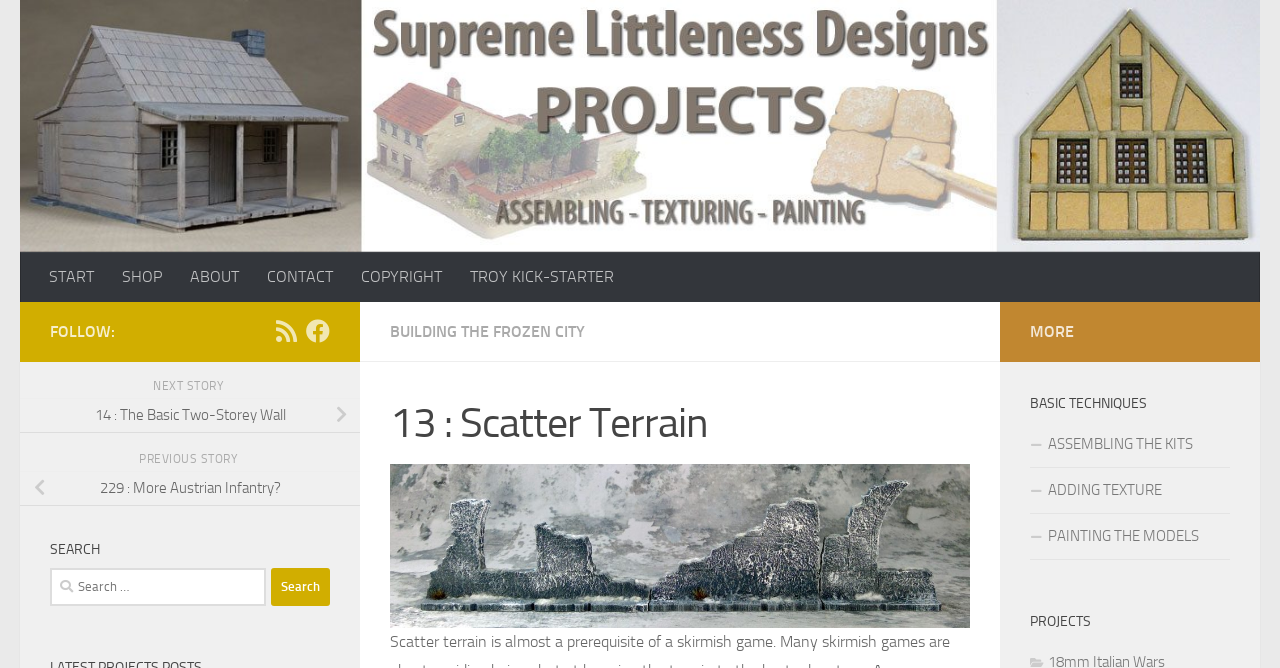What is the title of the first project?
Answer the question based on the image using a single word or a brief phrase.

13 : Scatter Terrain